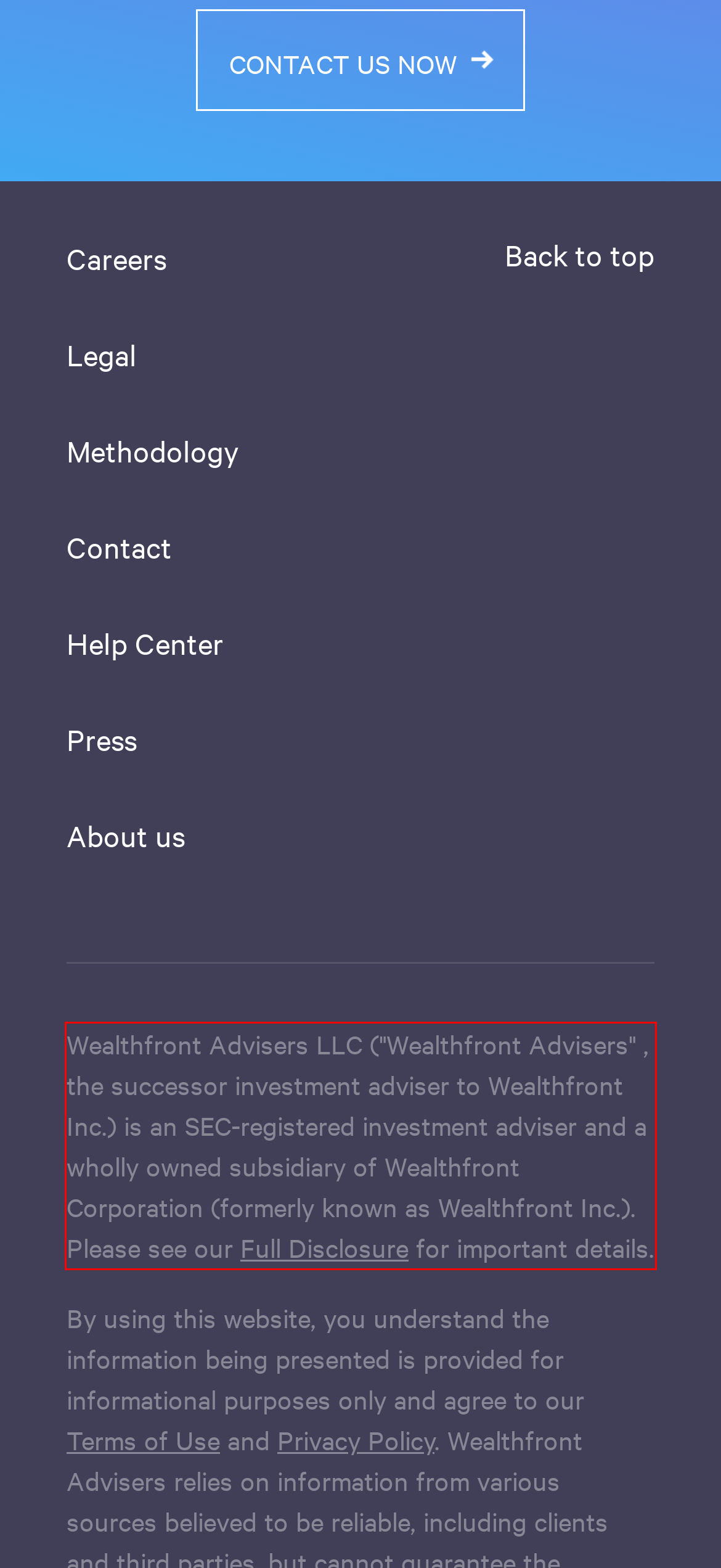You have a screenshot of a webpage with a UI element highlighted by a red bounding box. Use OCR to obtain the text within this highlighted area.

Wealthfront Advisers LLC ("Wealthfront Advisers" , the successor investment adviser to Wealthfront Inc.) is an SEC-registered investment adviser and a wholly owned subsidiary of Wealthfront Corporation (formerly known as Wealthfront Inc.). Please see our Full Disclosure for important details.